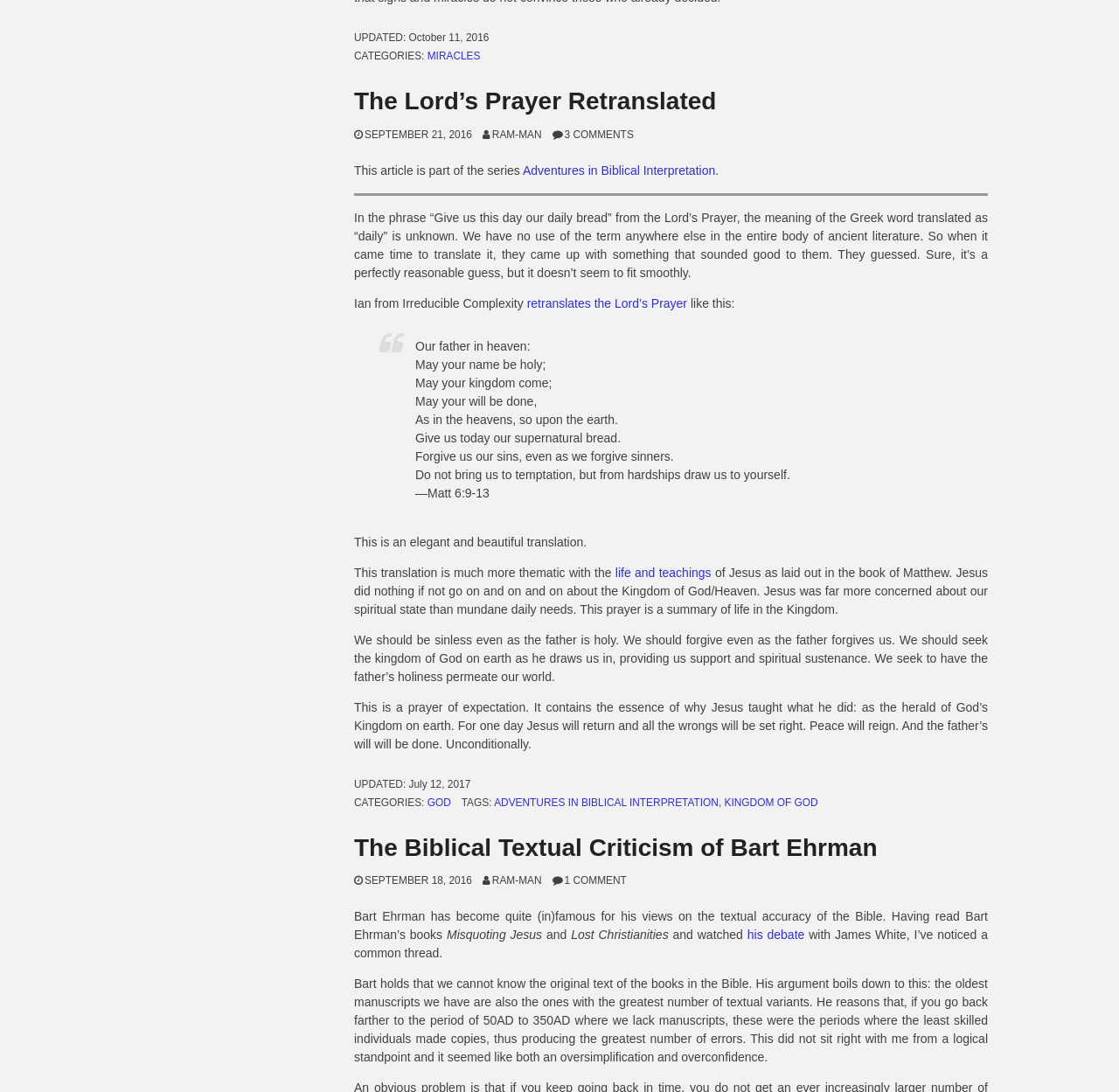Please locate the bounding box coordinates of the element that should be clicked to achieve the given instruction: "View the squad of Gujarat Giants".

None